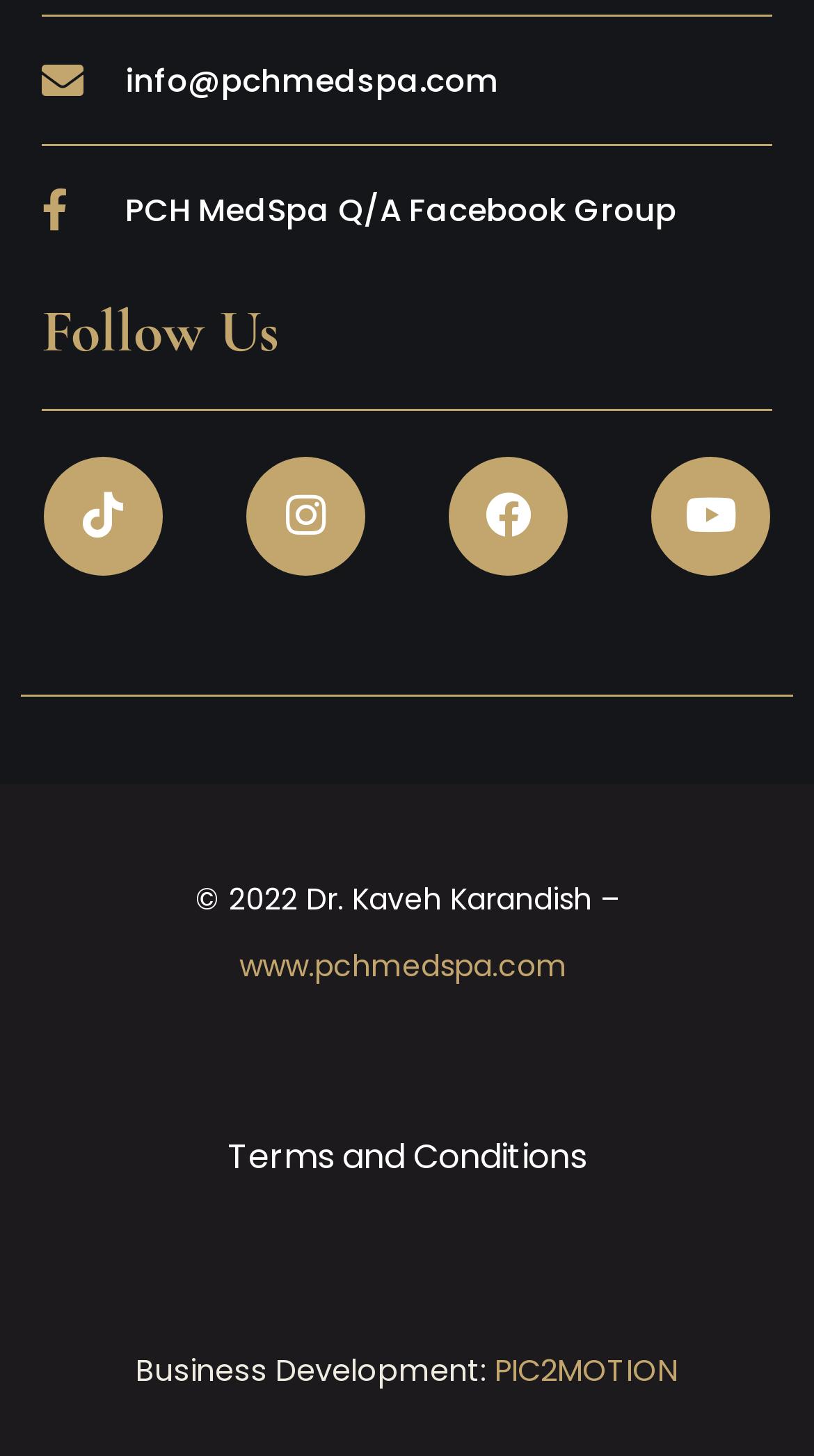Identify the bounding box coordinates for the UI element described as follows: www.pchmedspa.com. Use the format (top-left x, top-left y, bottom-right x, bottom-right y) and ensure all values are floating point numbers between 0 and 1.

[0.294, 0.649, 0.706, 0.678]